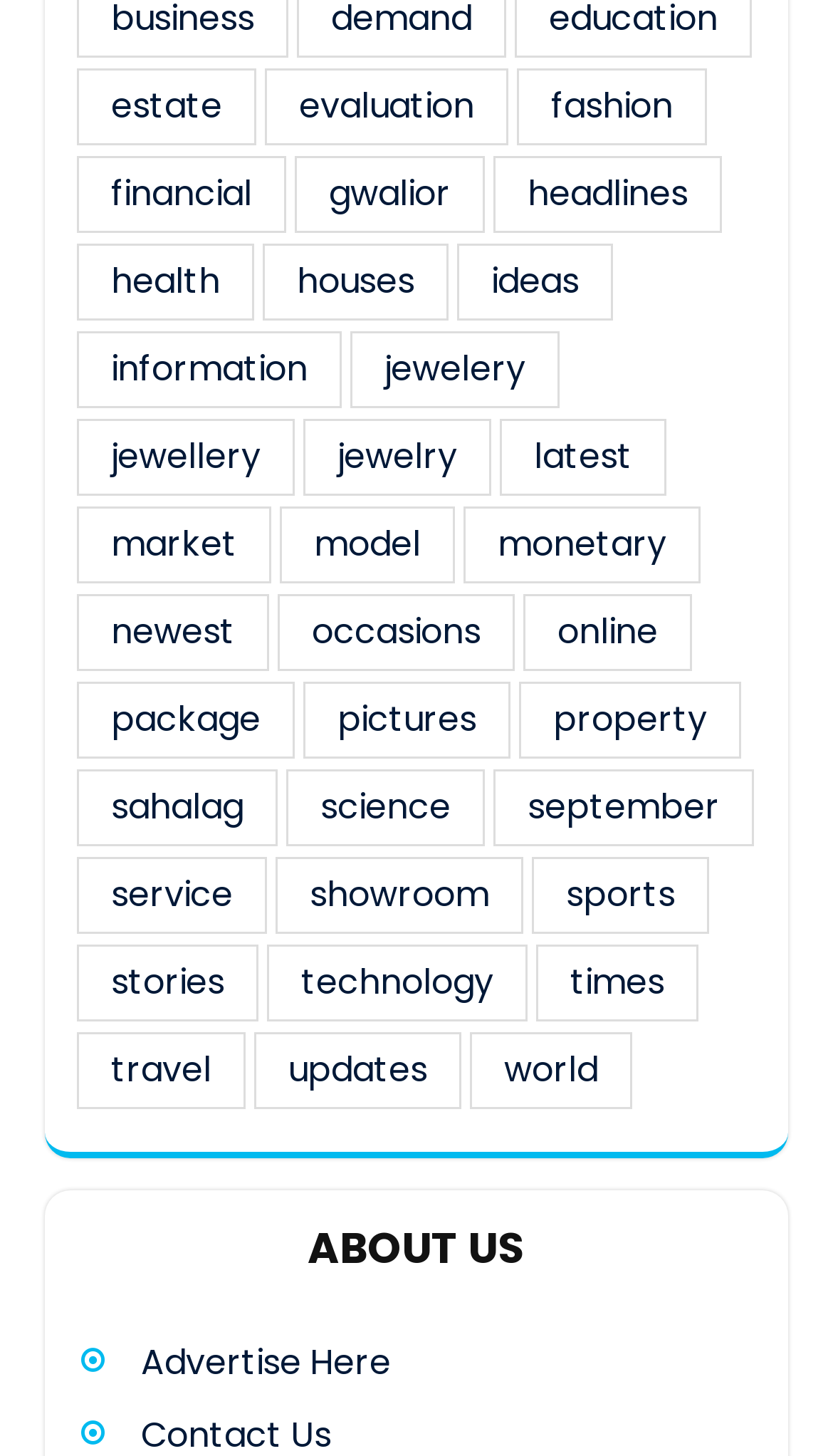Is there a section about the website itself?
Answer the question with detailed information derived from the image.

I found a heading with the text 'ABOUT US', which suggests that there is a section about the website itself.